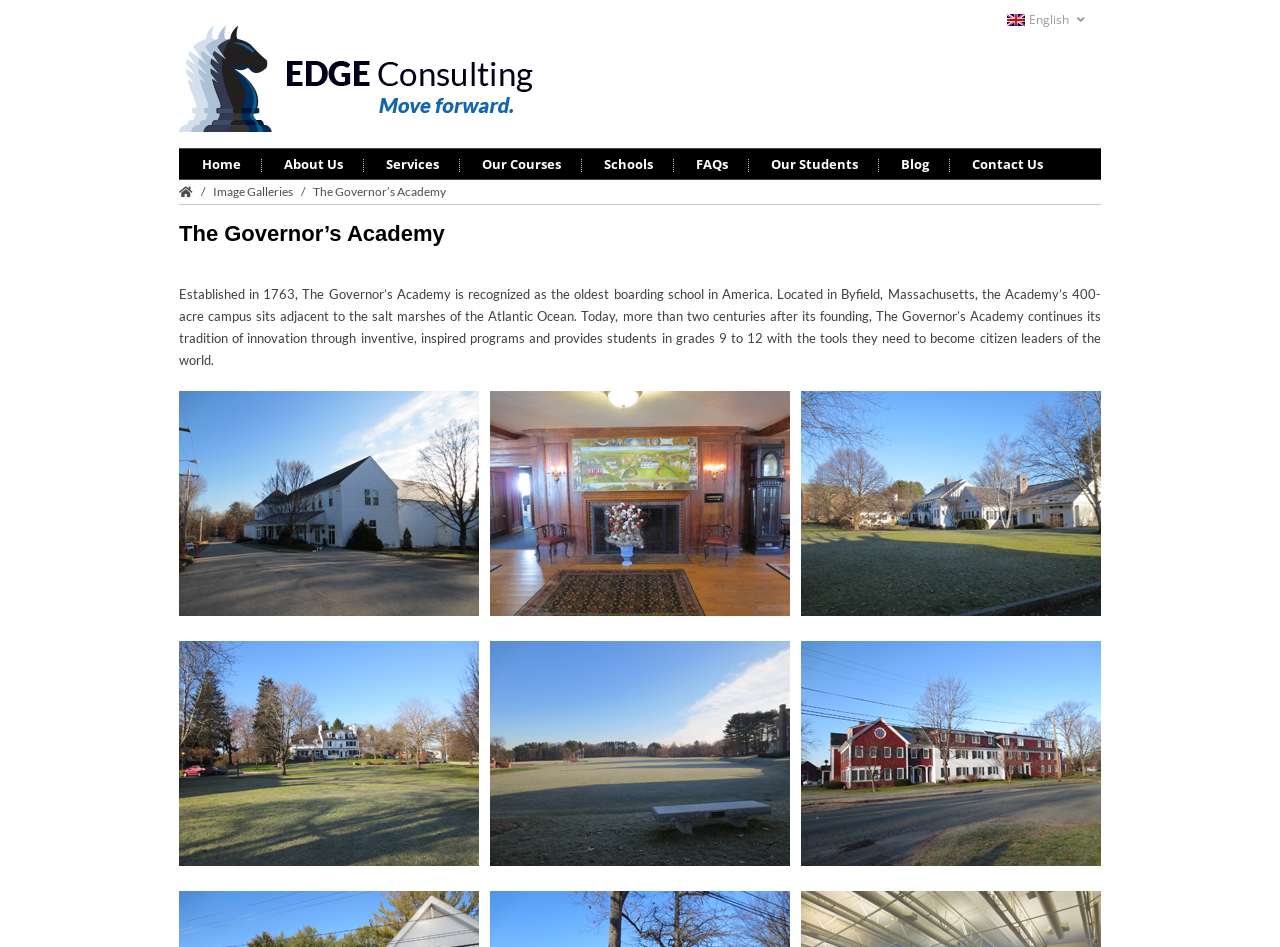What is the name of the oldest boarding school in America?
Please elaborate on the answer to the question with detailed information.

Based on the webpage content, it is mentioned that 'Established in 1763, The Governor’s Academy is recognized as the oldest boarding school in America.' Therefore, the answer is The Governor’s Academy.